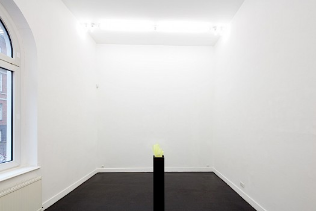What is the primary focus of the gallery space?
Refer to the image and provide a detailed answer to the question.

The caption notes that the absence of other artworks or distractions emphasizes the focus on the central piece, inviting contemplation and engagement with both the object itself and the space surrounding it, indicating that the primary focus is on the central piece.